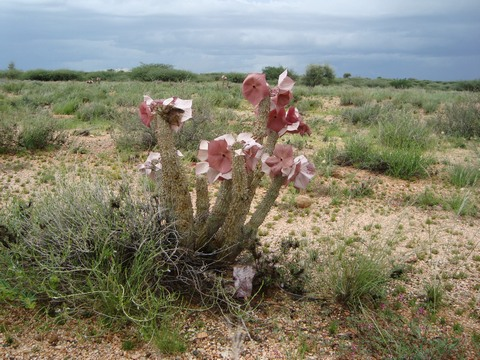Detail all significant aspects of the image you see.

This captivating image showcases a cluster of *Hoodia bainesii*, a succulent plant native to the arid regions of Namibia, particularly found in areas such as Omaruru. The striking pinkish flowers emerge from thick, cactus-like stems, contrasting beautifully against the background of green shrubbery and a cloudy sky. The unique shape and colors of the flowers are not only visually appealing but also serve ecological purposes, attracting pollinators in their native habitat. This particular specimen exemplifies the resilience of desert flora, thriving in the challenging conditions of its environment. The photograph is credited to Hasso Gantze, highlighting the remarkable biodiversity of the region.